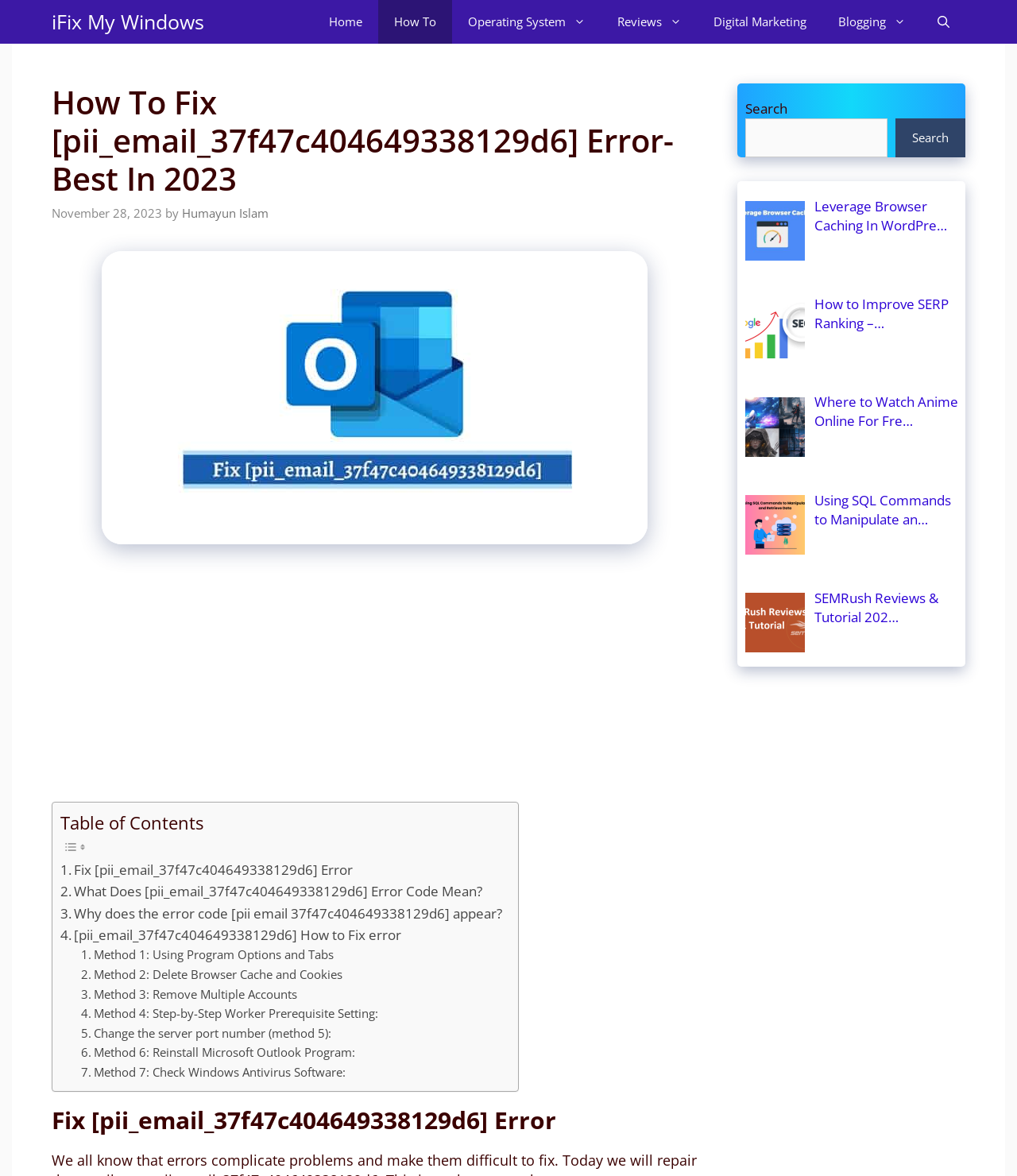What is the date of the article?
Answer the question in as much detail as possible.

The date of the article is mentioned as November 28, 2023, which is displayed below the heading.